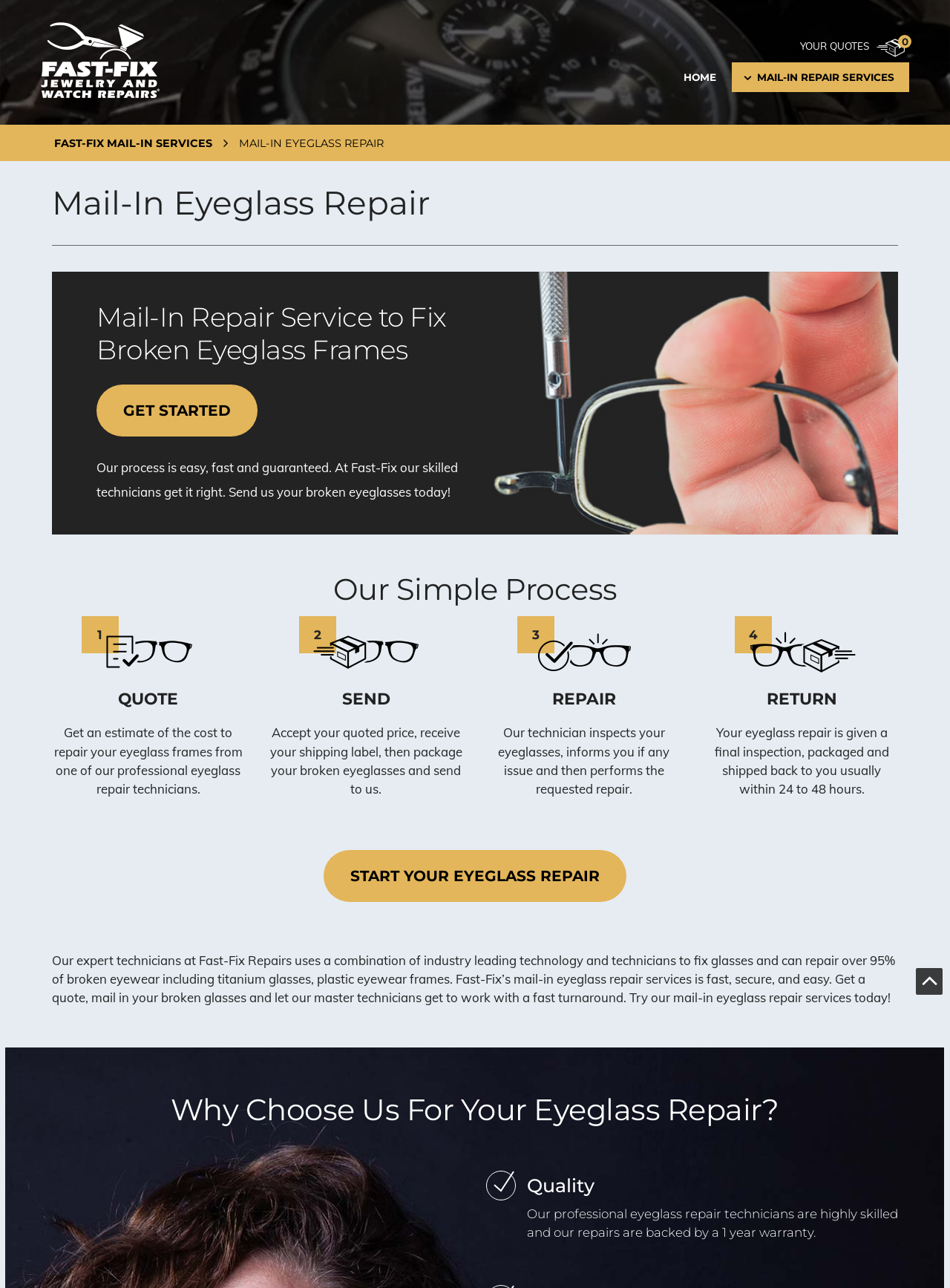Given the description: "Home", determine the bounding box coordinates of the UI element. The coordinates should be formatted as four float numbers between 0 and 1, [left, top, right, bottom].

[0.704, 0.048, 0.77, 0.072]